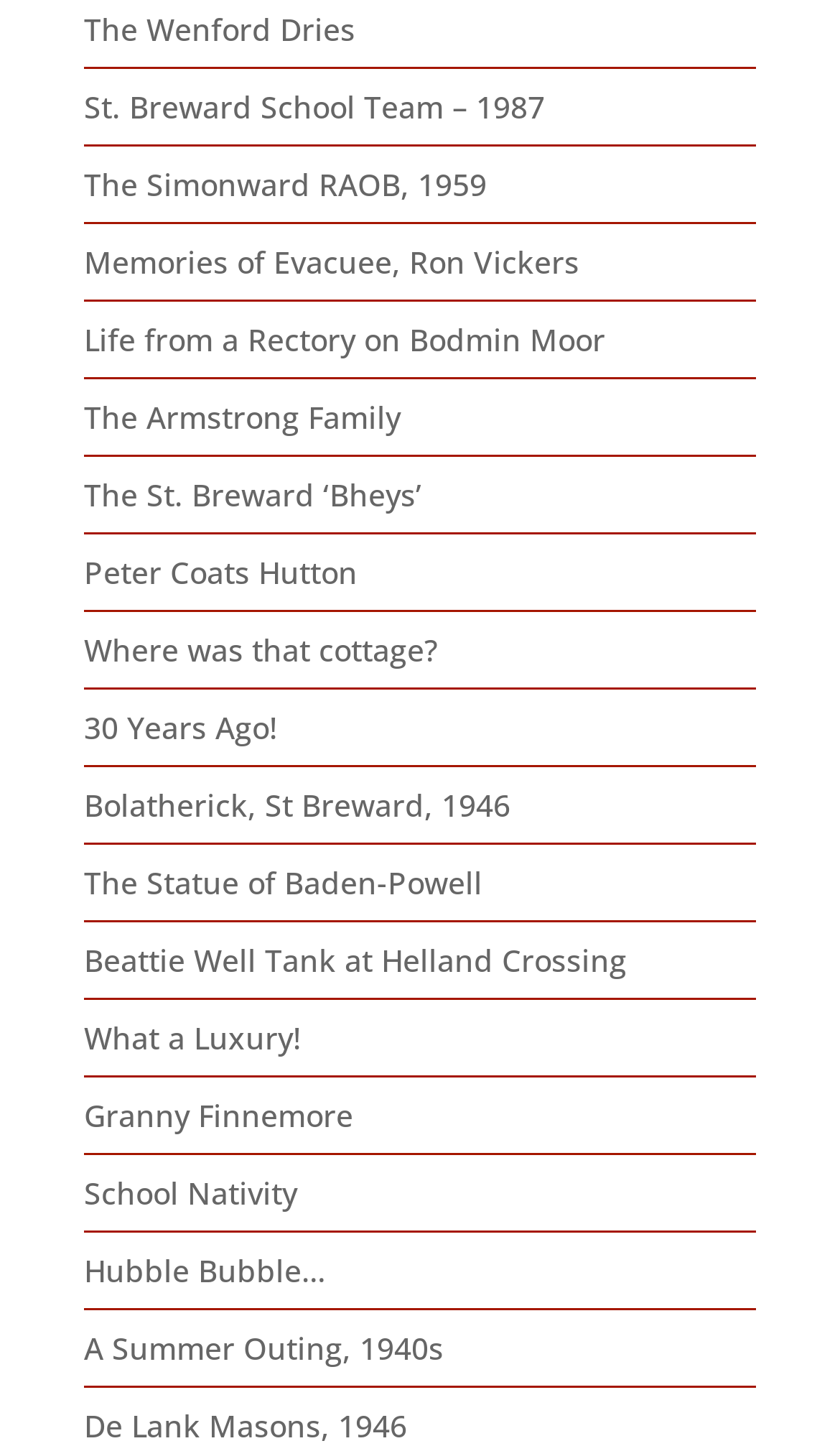How many links are on this webpage?
Using the image, answer in one word or phrase.

19